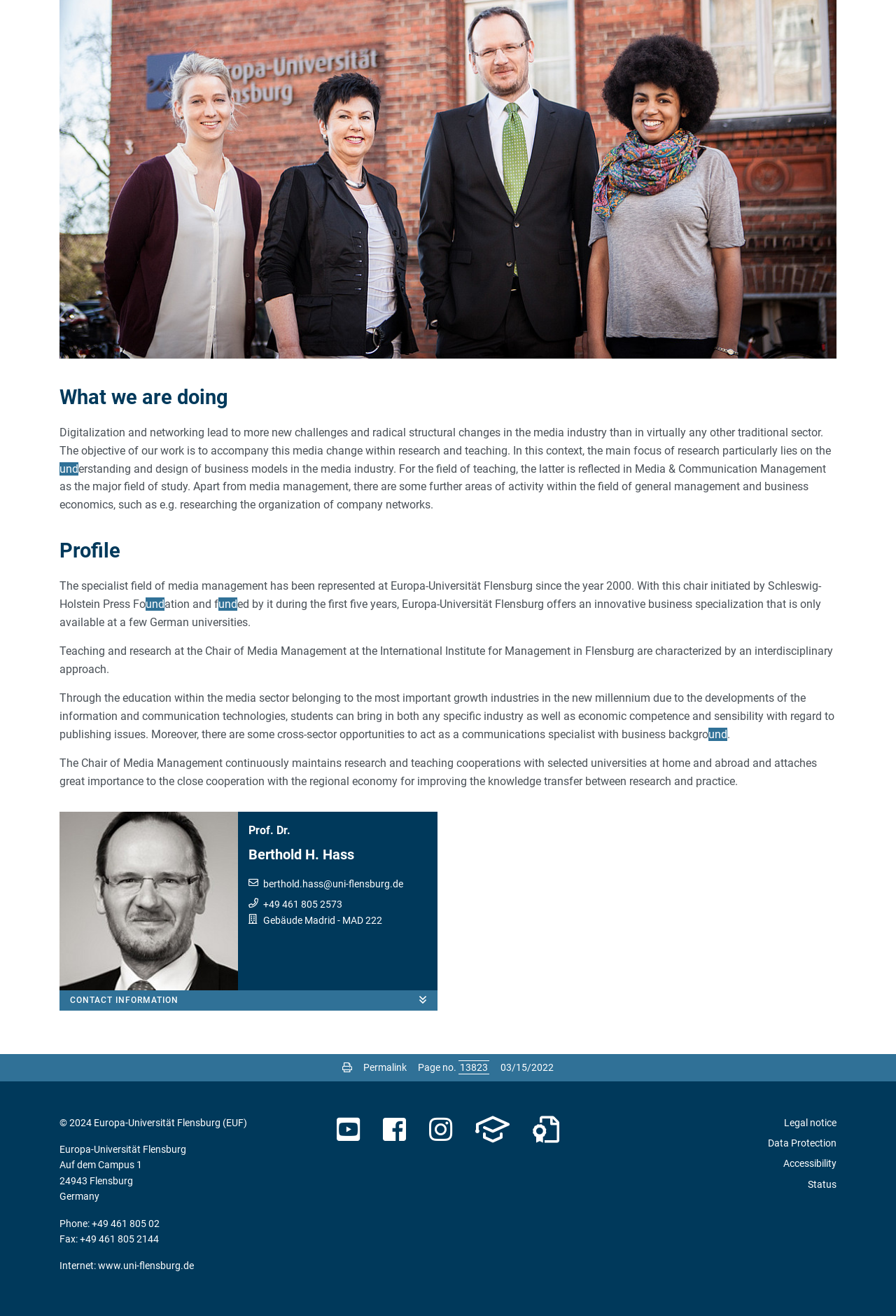Bounding box coordinates are to be given in the format (top-left x, top-left y, bottom-right x, bottom-right y). All values must be floating point numbers between 0 and 1. Provide the bounding box coordinate for the UI element described as: title="Our campus app (Uninow)"

[0.53, 0.847, 0.569, 0.869]